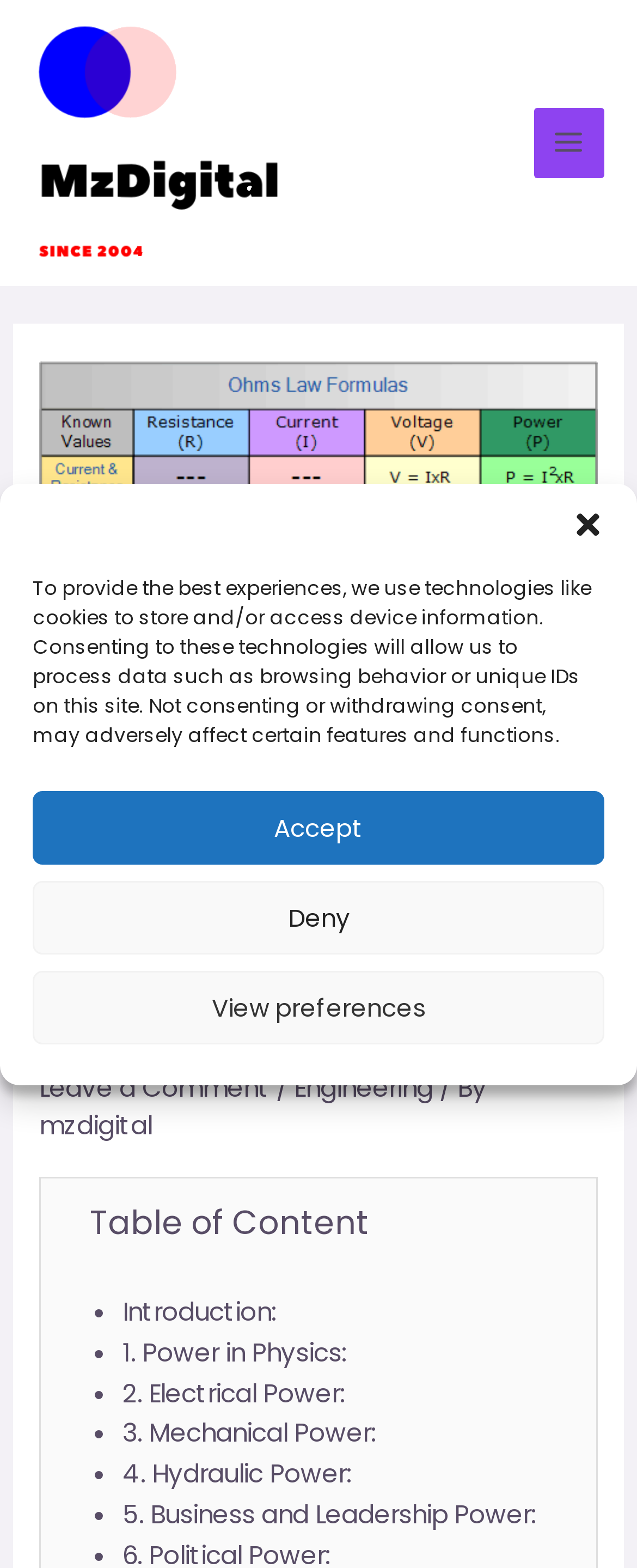Please locate the clickable area by providing the bounding box coordinates to follow this instruction: "Explore the 'Business and Leadership Power' topic".

[0.192, 0.955, 0.841, 0.977]